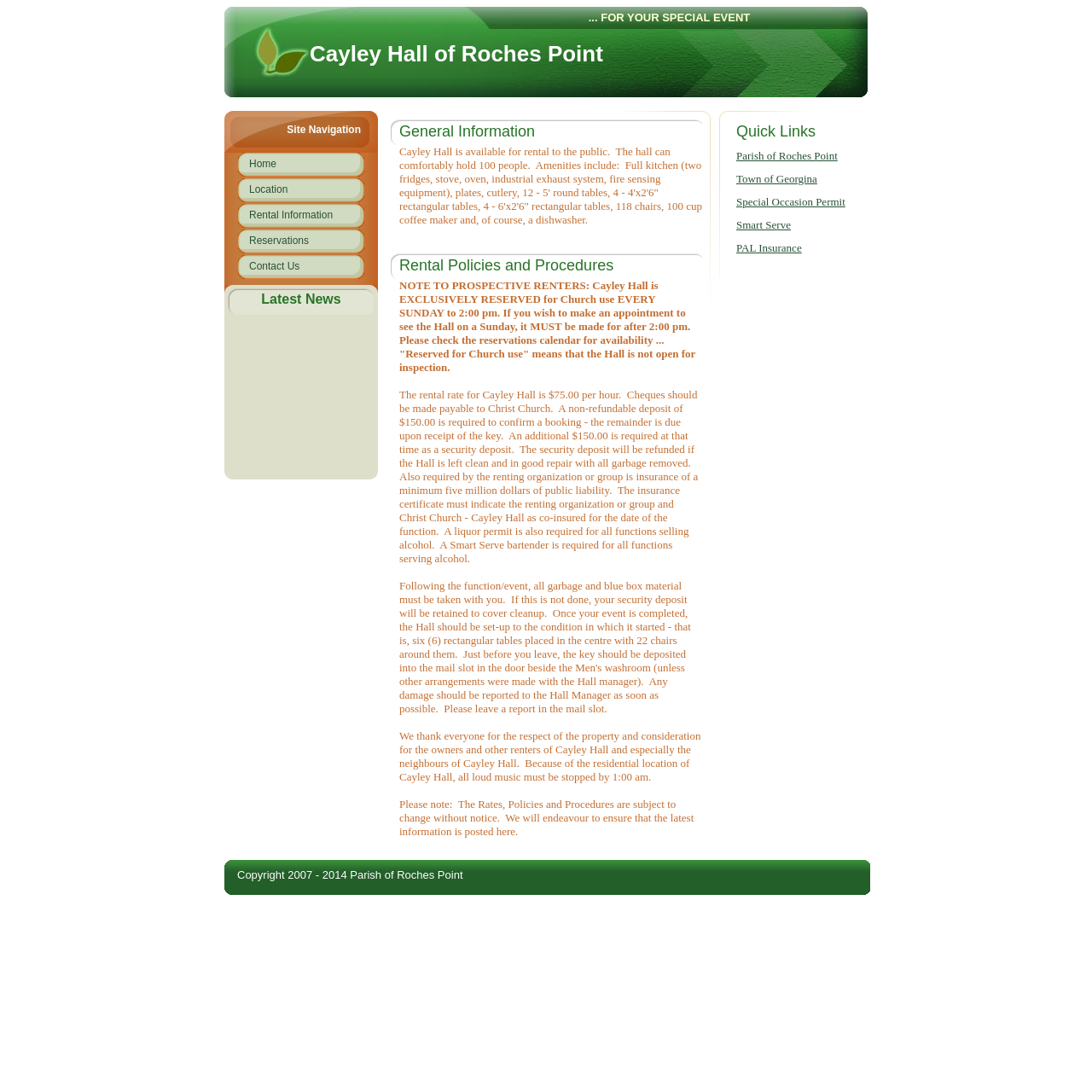Please identify the bounding box coordinates for the region that you need to click to follow this instruction: "Visit our social profile".

None